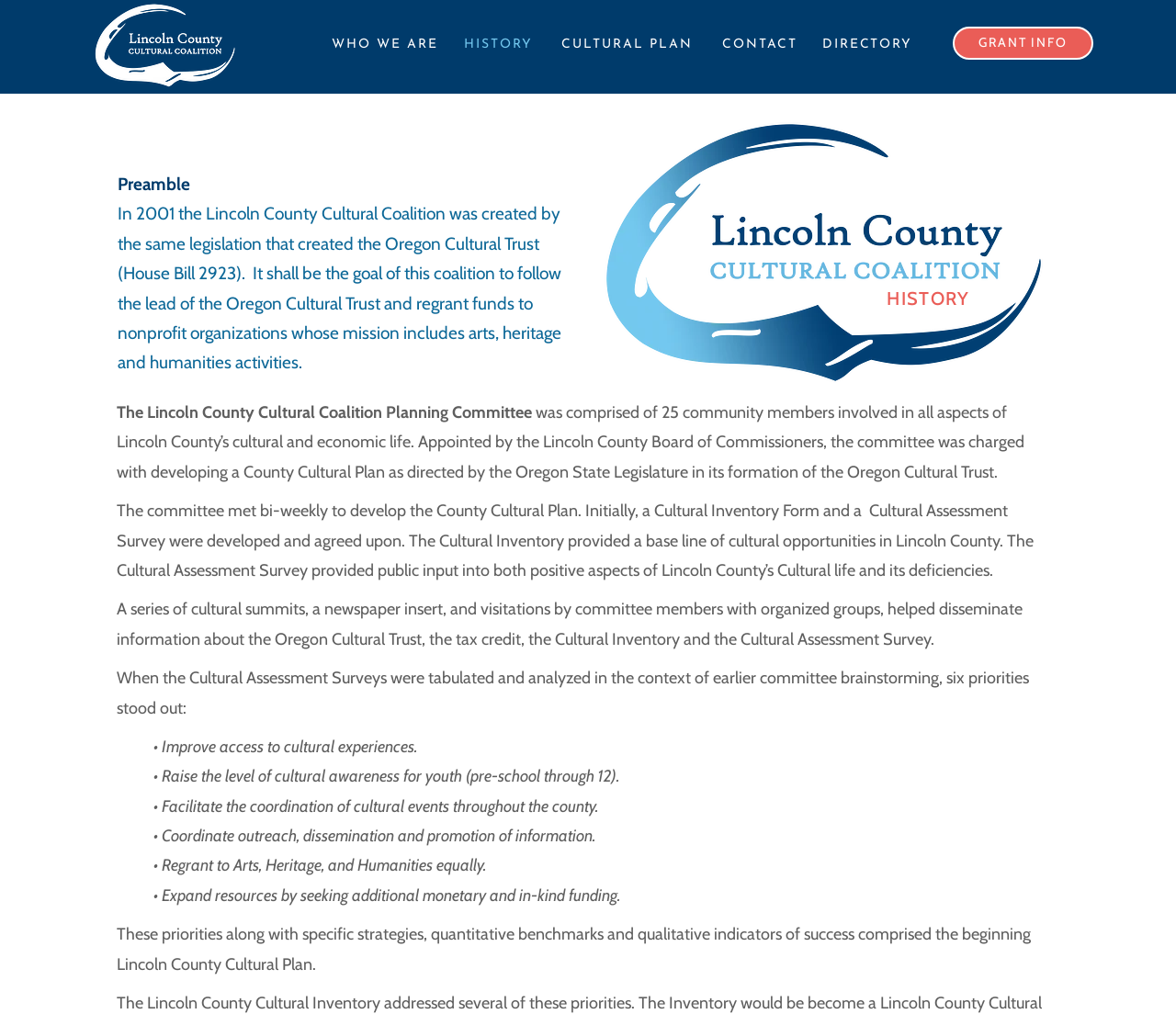What is the goal of the Lincoln County Cultural Coalition?
Please provide a comprehensive answer based on the details in the screenshot.

I found this answer by reading the StaticText element with the text 'It shall be the goal of this coalition to follow the lead of the Oregon Cultural Trust and regrant funds to nonprofit organizations whose mission includes arts, heritage and humanities activities.' which is located at coordinates [0.1, 0.201, 0.477, 0.368]. This text explains the goal of the Lincoln County Cultural Coalition.